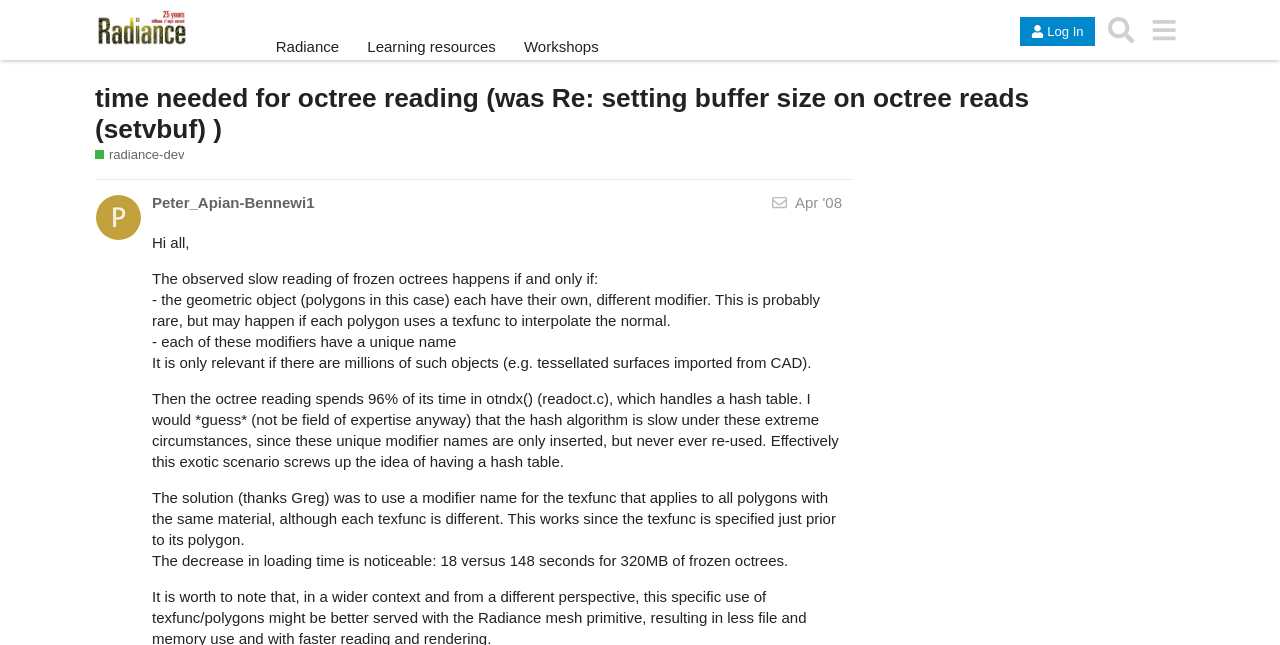Identify the bounding box of the HTML element described here: "Apr '08". Provide the coordinates as four float numbers between 0 and 1: [left, top, right, bottom].

[0.621, 0.301, 0.658, 0.327]